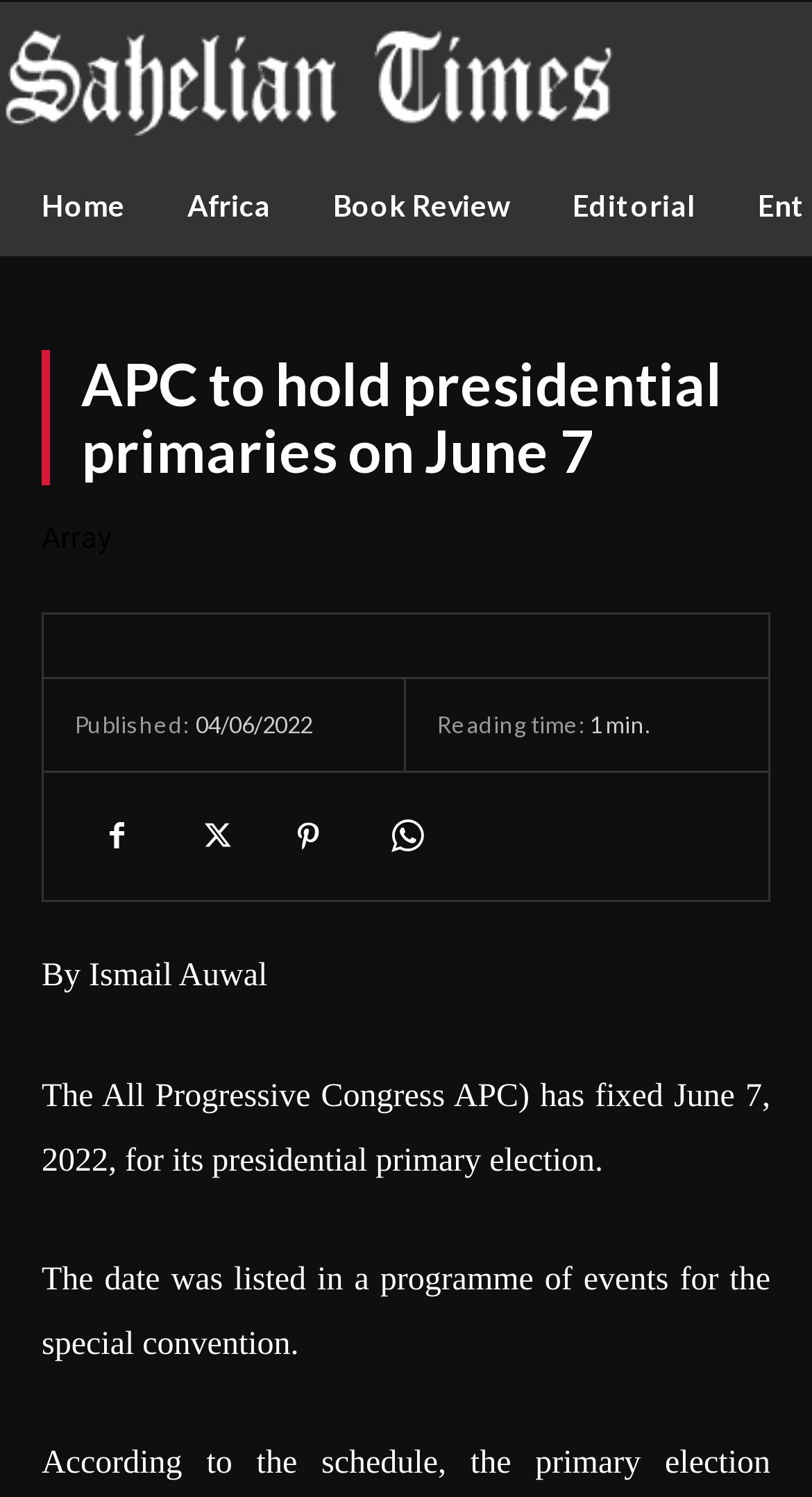Given the element description, predict the bounding box coordinates in the format (top-left x, top-left y, bottom-right x, bottom-right y). Make sure all values are between 0 and 1. Here is the element description: WhatsApp

[0.446, 0.531, 0.549, 0.586]